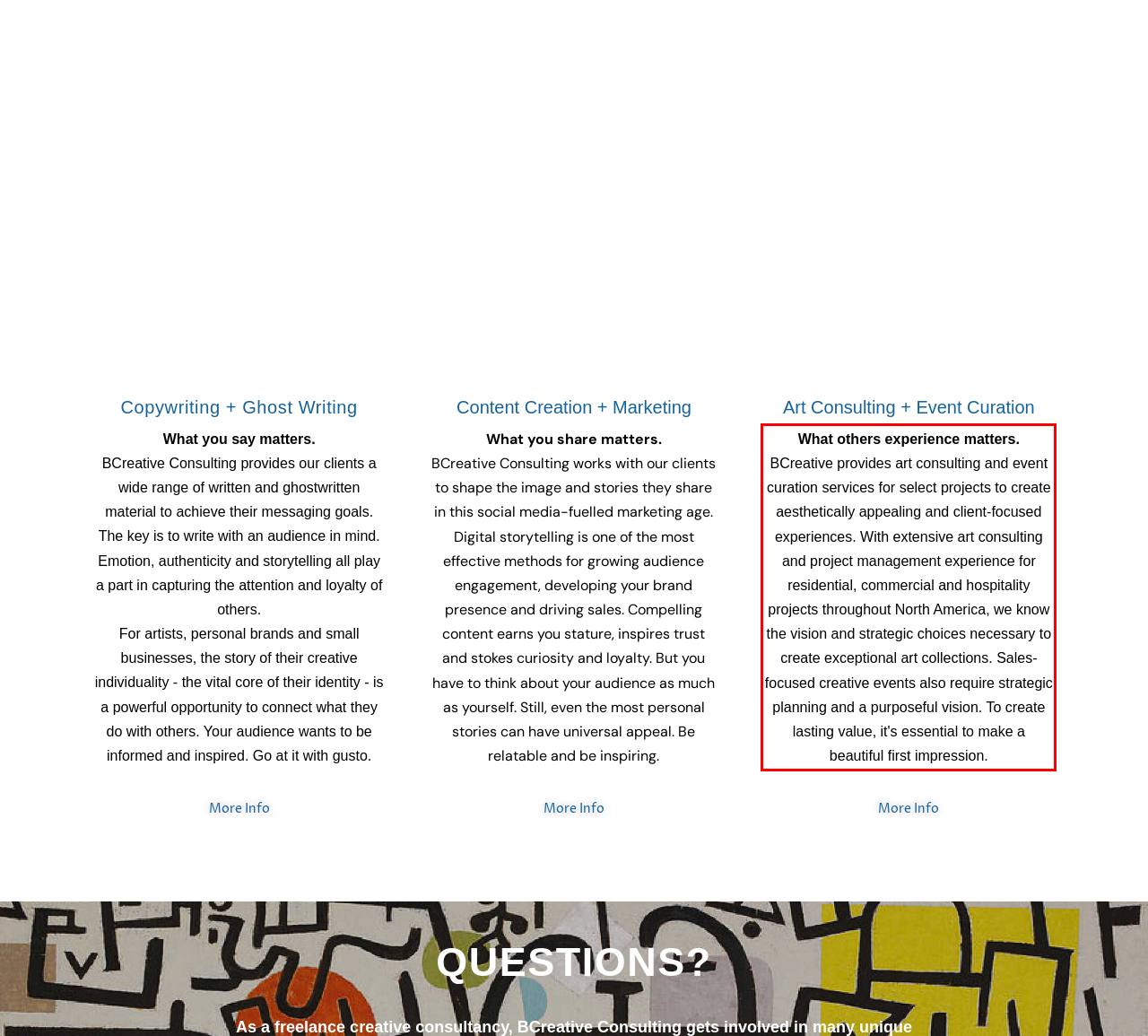Within the screenshot of a webpage, identify the red bounding box and perform OCR to capture the text content it contains.

What others experience matters. BCreative provides art consulting and event curation services for select projects to create aesthetically appealing and client-focused experiences. With extensive art consulting and project management experience for residential, commercial and hospitality projects throughout North America, we know the vision and strategic choices necessary to create exceptional art collections. Sales-focused creative events also require strategic planning and a purposeful vision. To create lasting value, it's essential to make a beautiful first impression.